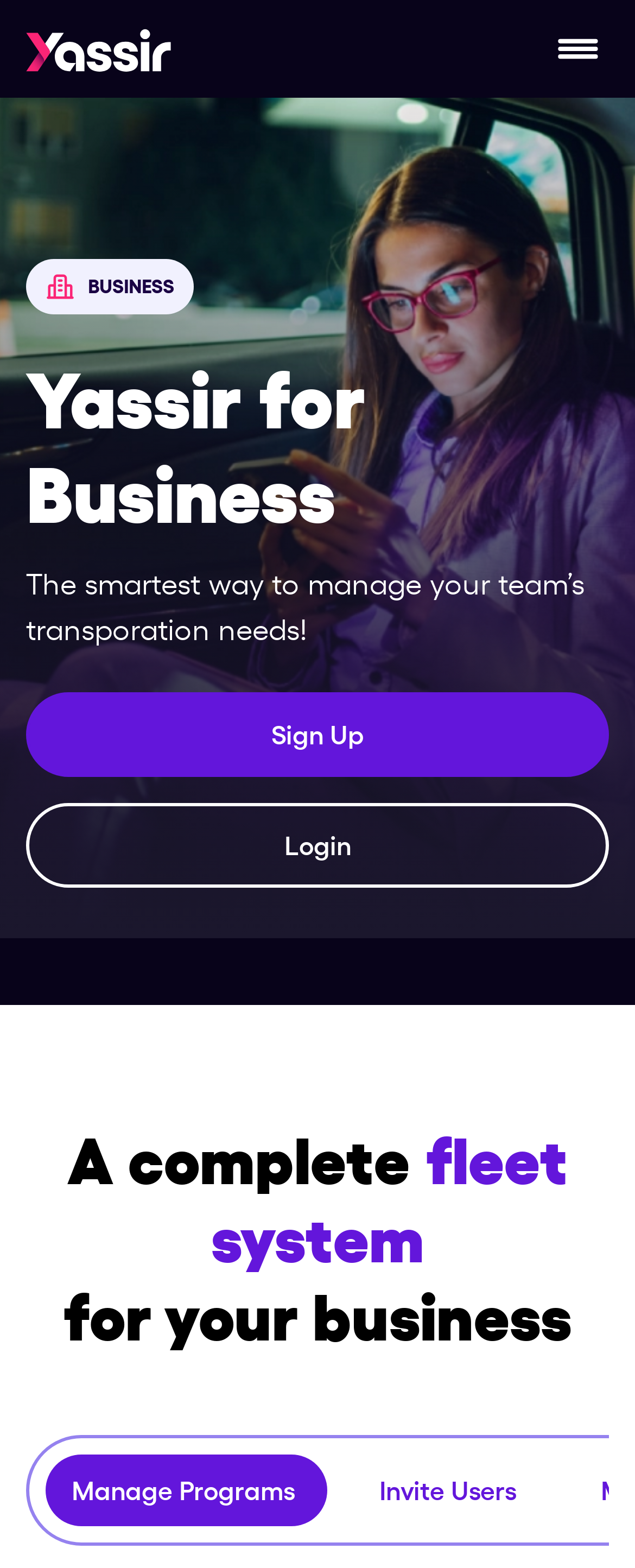What is the color of the comforter in the background image?
Look at the screenshot and respond with one word or a short phrase.

Blue